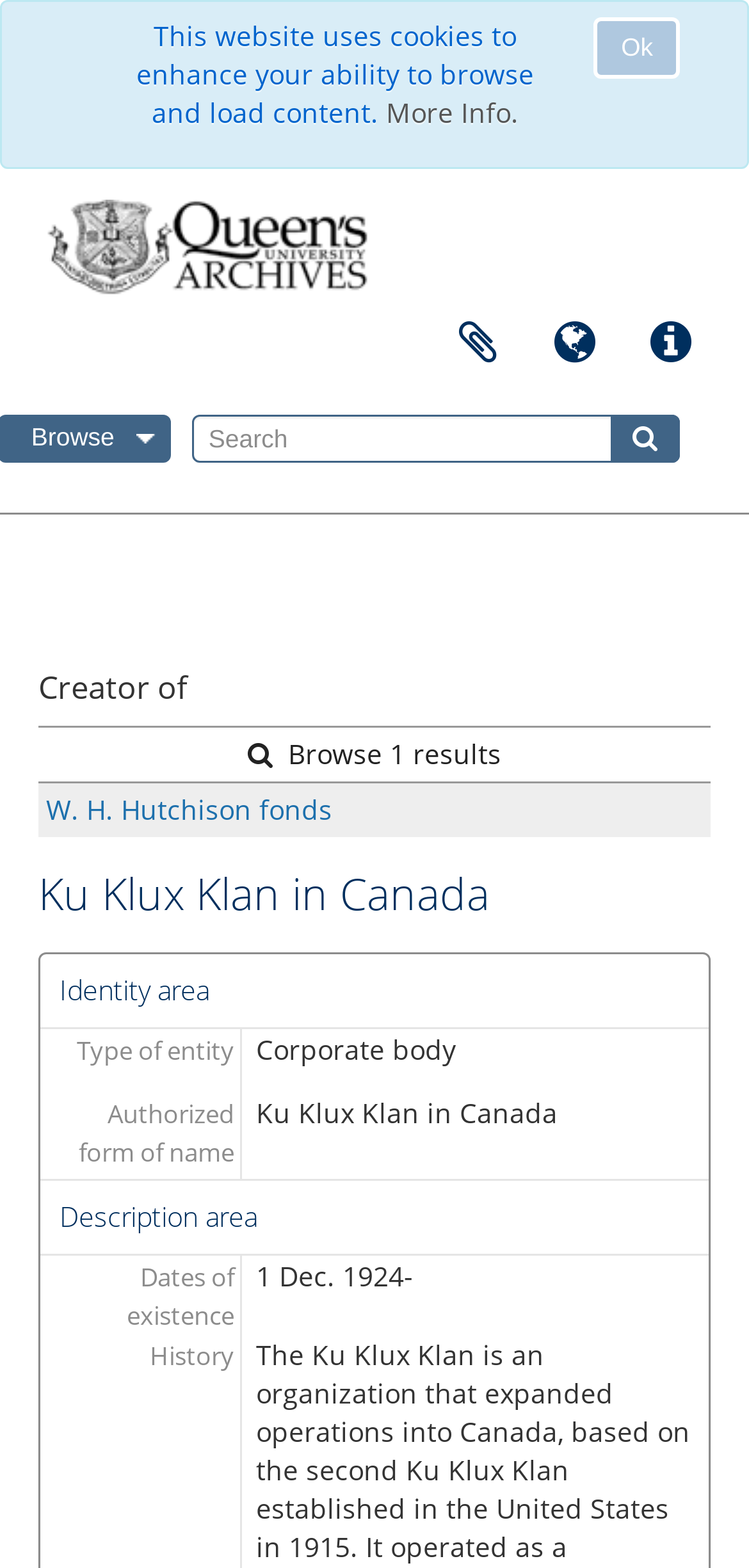Find and specify the bounding box coordinates that correspond to the clickable region for the instruction: "Edit description area".

[0.054, 0.752, 0.946, 0.801]